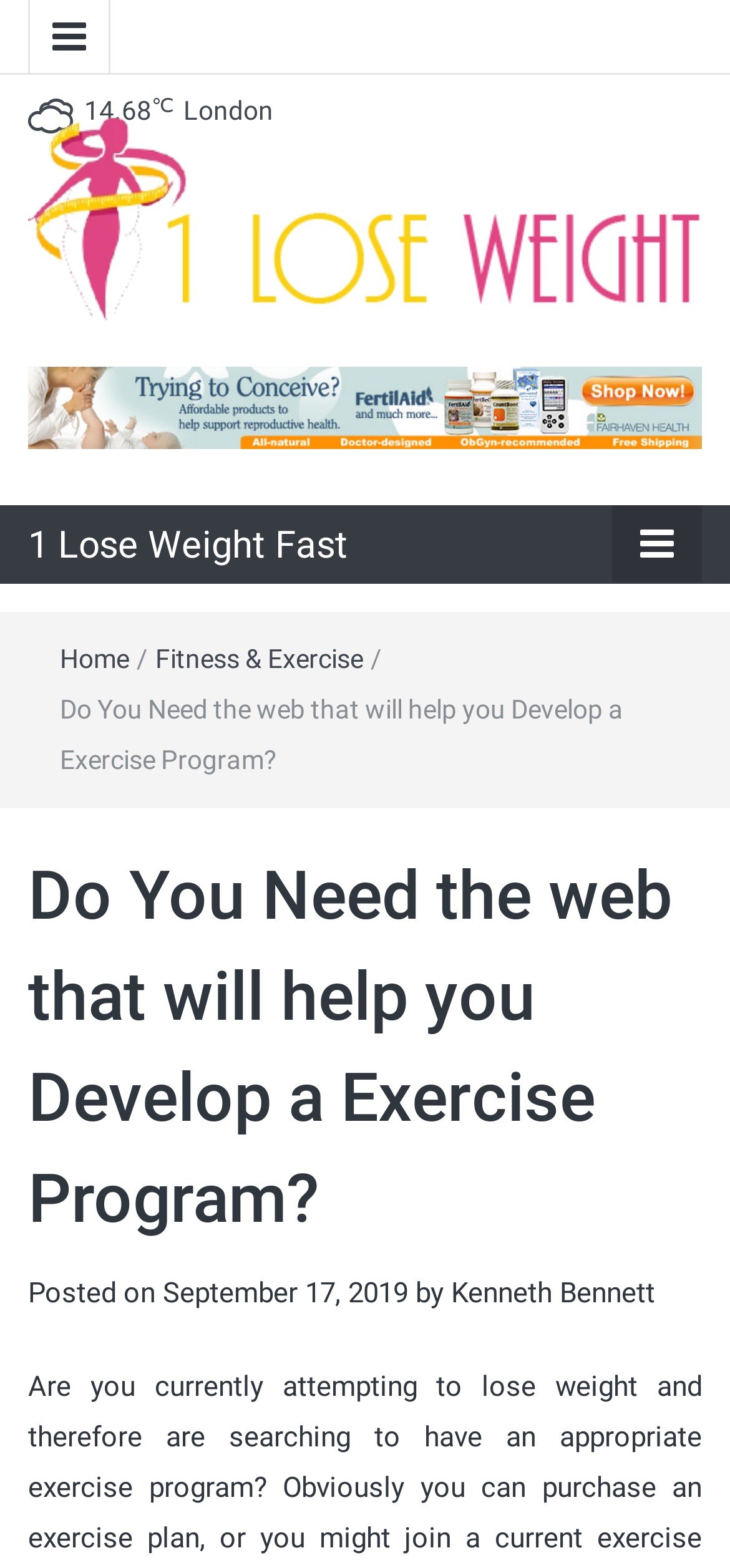What is the icon on the bottom right corner of the webpage?
Please look at the screenshot and answer using one word or phrase.

A font awesome icon